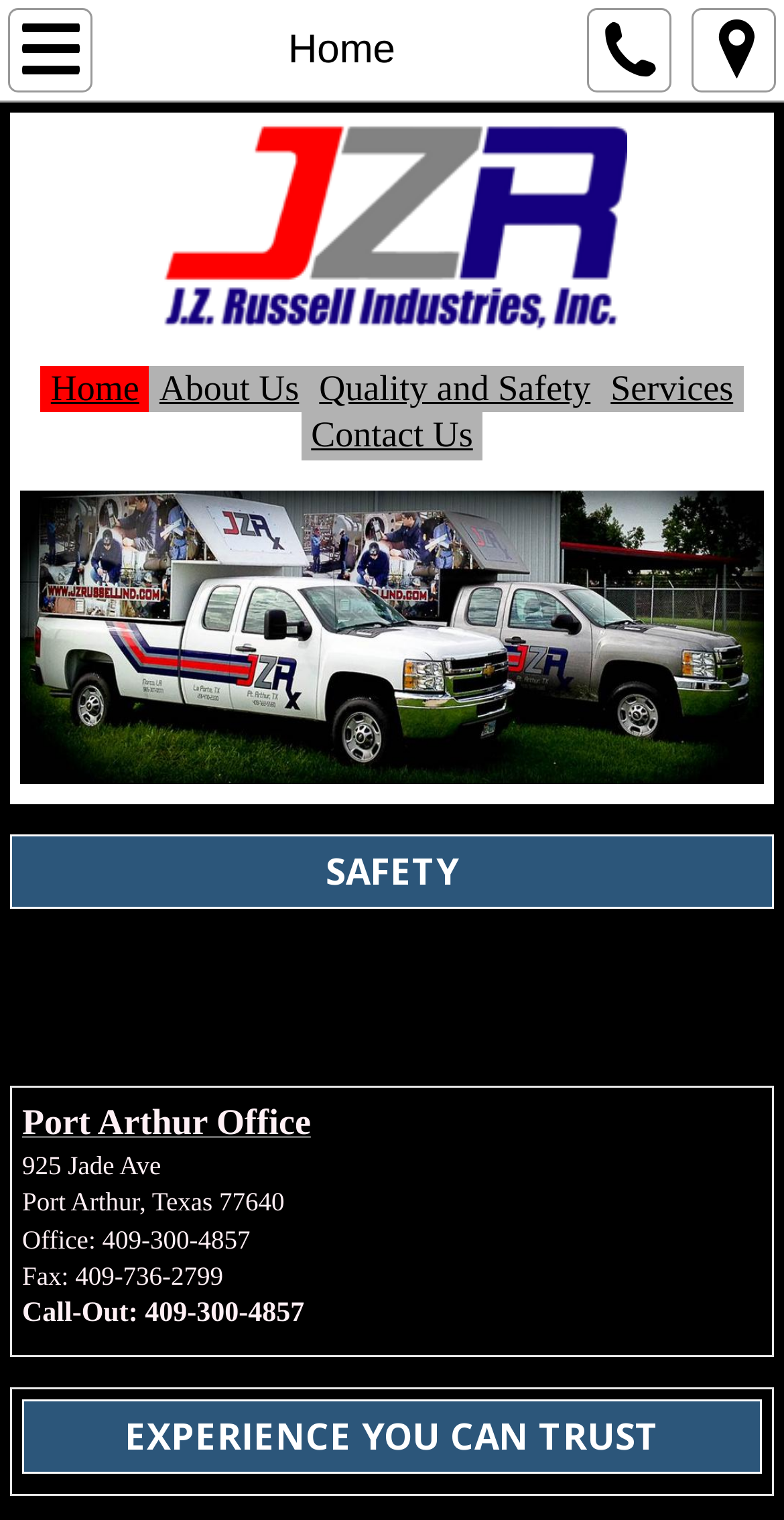What is the main subject of the image at the top?
Answer the question based on the image using a single word or a brief phrase.

Company logo